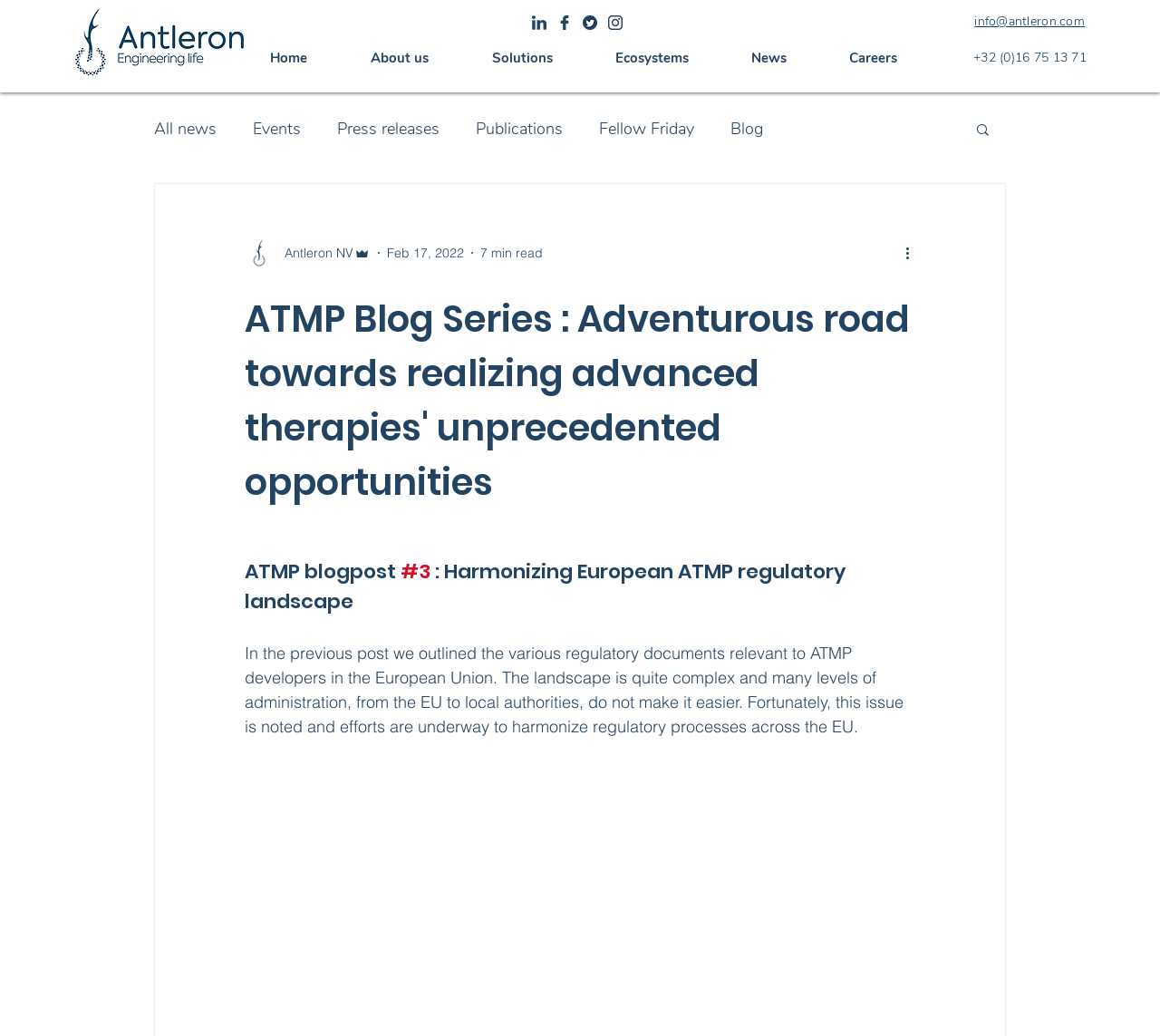Please answer the following question using a single word or phrase: 
How long does it take to read the blog post?

7 min